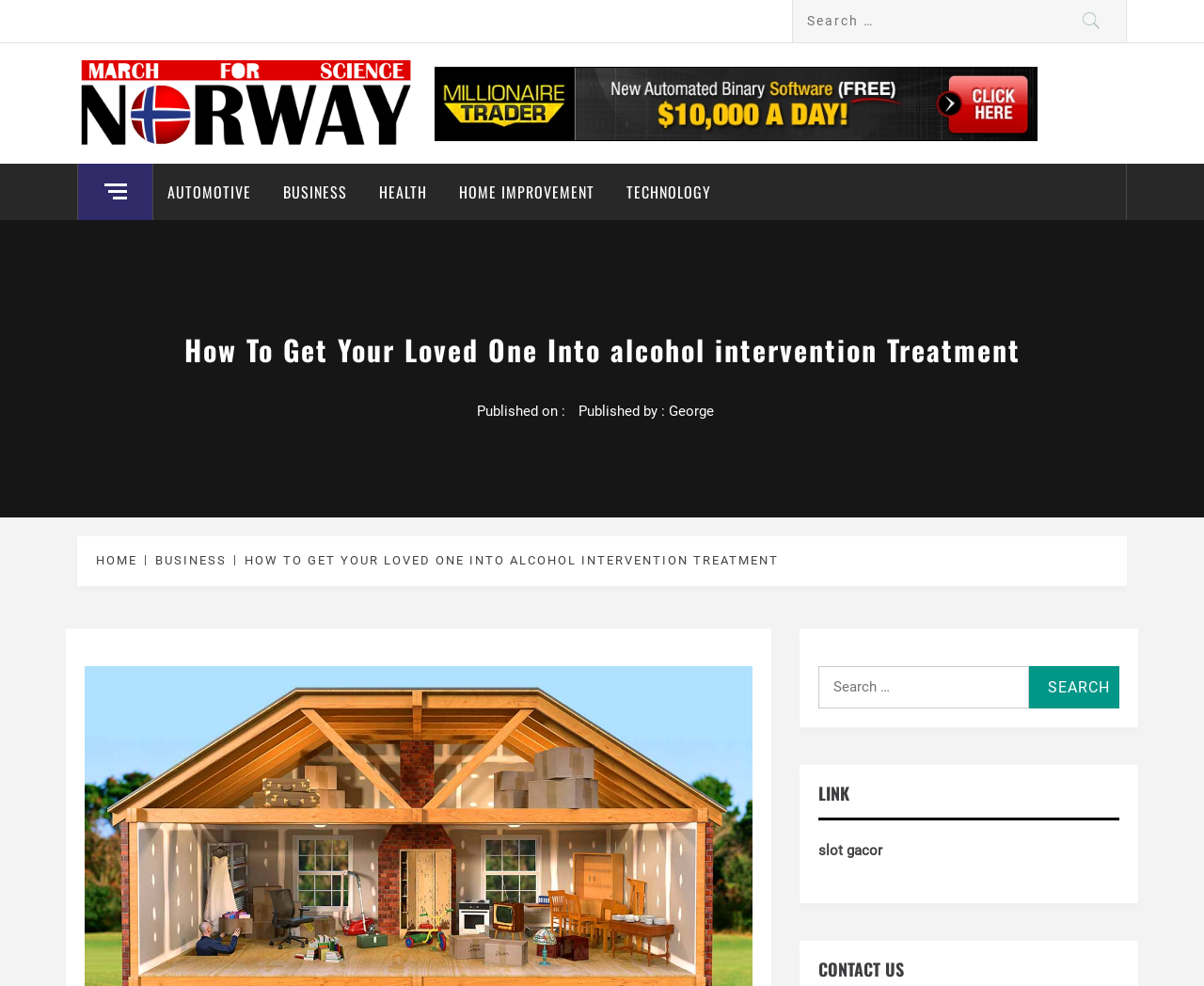Please determine the bounding box coordinates of the section I need to click to accomplish this instruction: "view forums".

None